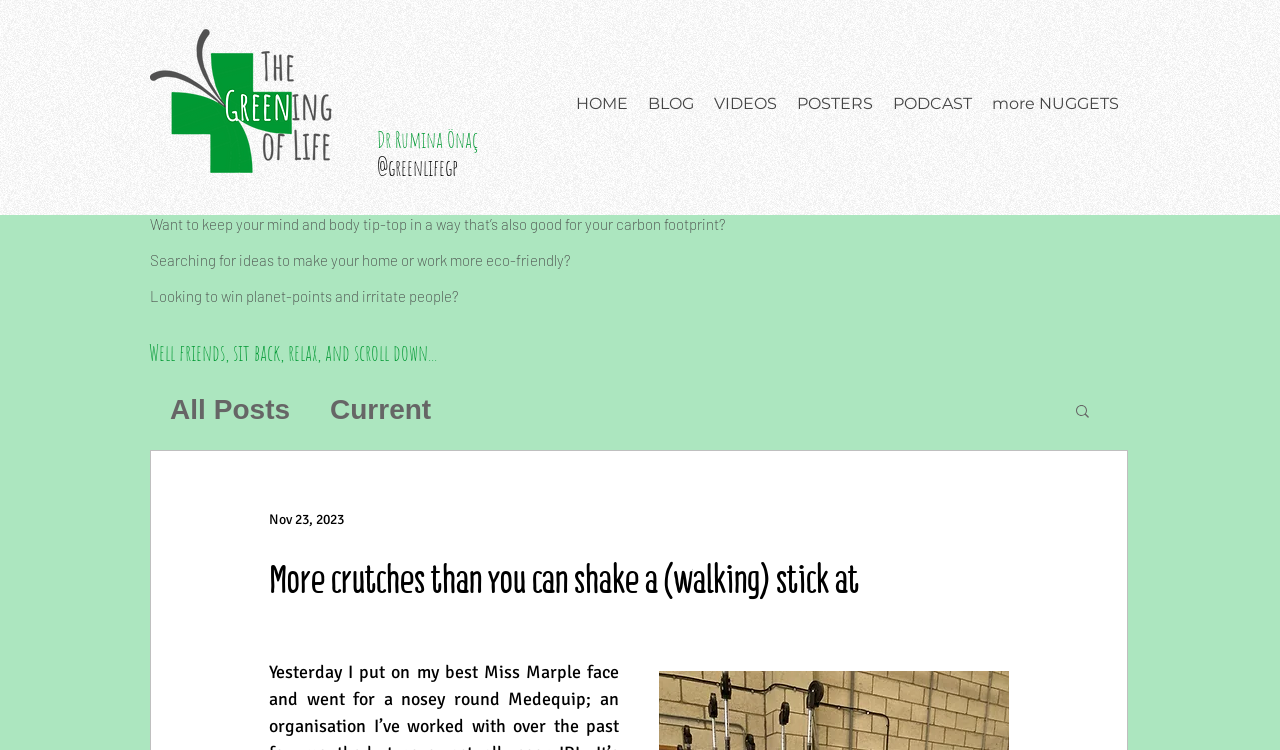From the element description: "PODCAST", extract the bounding box coordinates of the UI element. The coordinates should be expressed as four float numbers between 0 and 1, in the order [left, top, right, bottom].

[0.69, 0.108, 0.767, 0.168]